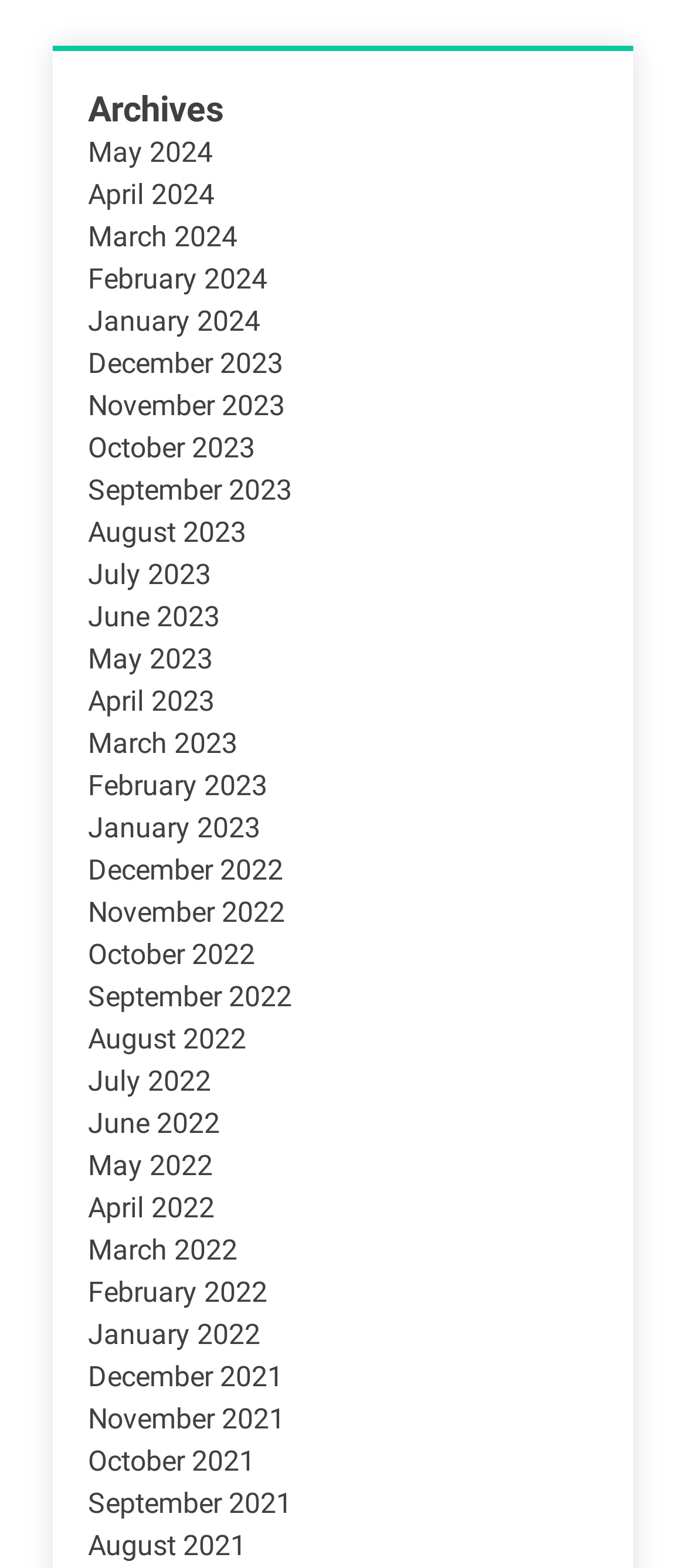Locate the bounding box coordinates of the clickable area needed to fulfill the instruction: "access archives for September 2021".

[0.128, 0.948, 0.426, 0.97]